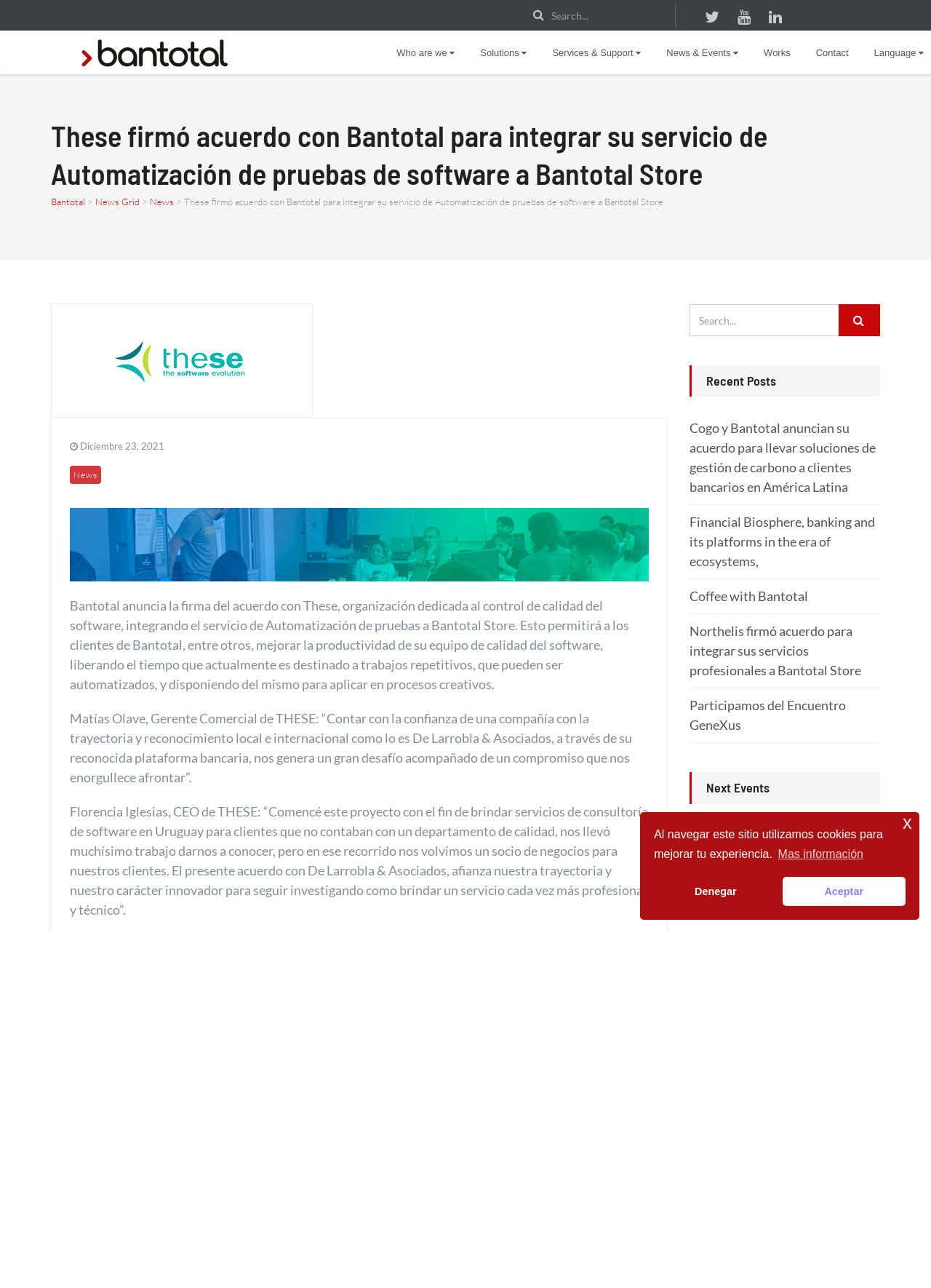Determine the bounding box coordinates of the clickable region to follow the instruction: "Learn about Northelis".

[0.74, 0.483, 0.945, 0.528]